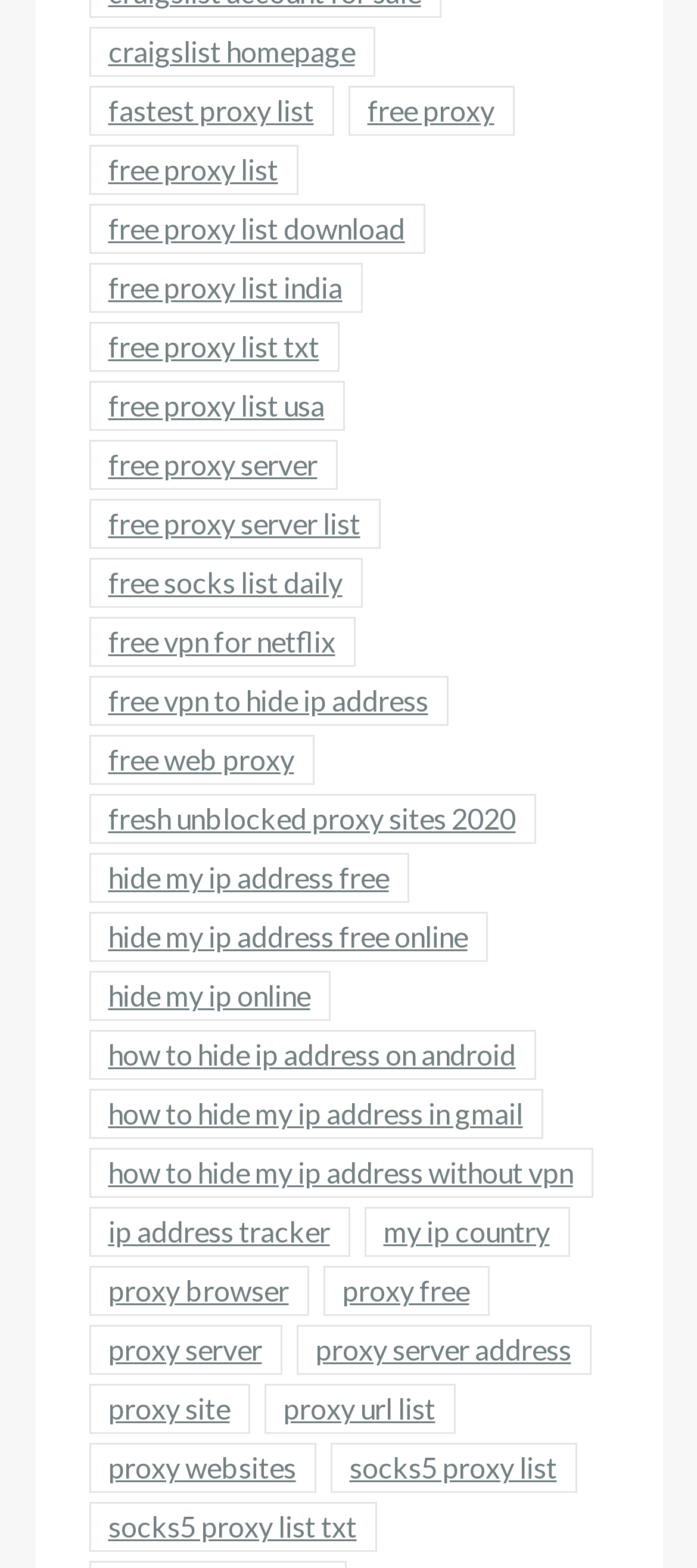Locate the bounding box for the described UI element: "free proxy server list". Ensure the coordinates are four float numbers between 0 and 1, formatted as [left, top, right, bottom].

[0.127, 0.319, 0.545, 0.351]